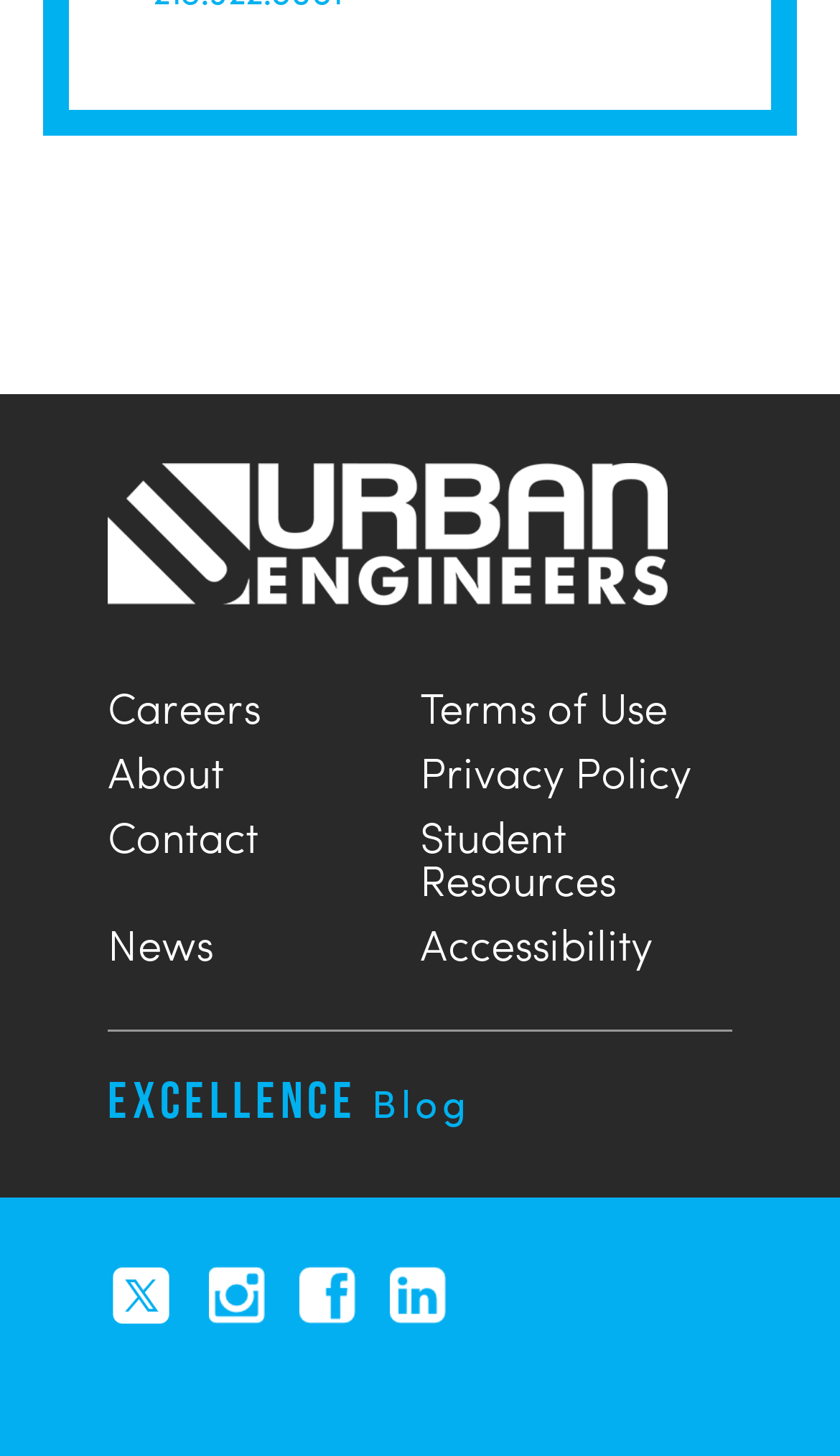Identify the bounding box of the UI element that matches this description: "Terms of Use".

[0.5, 0.456, 0.872, 0.5]